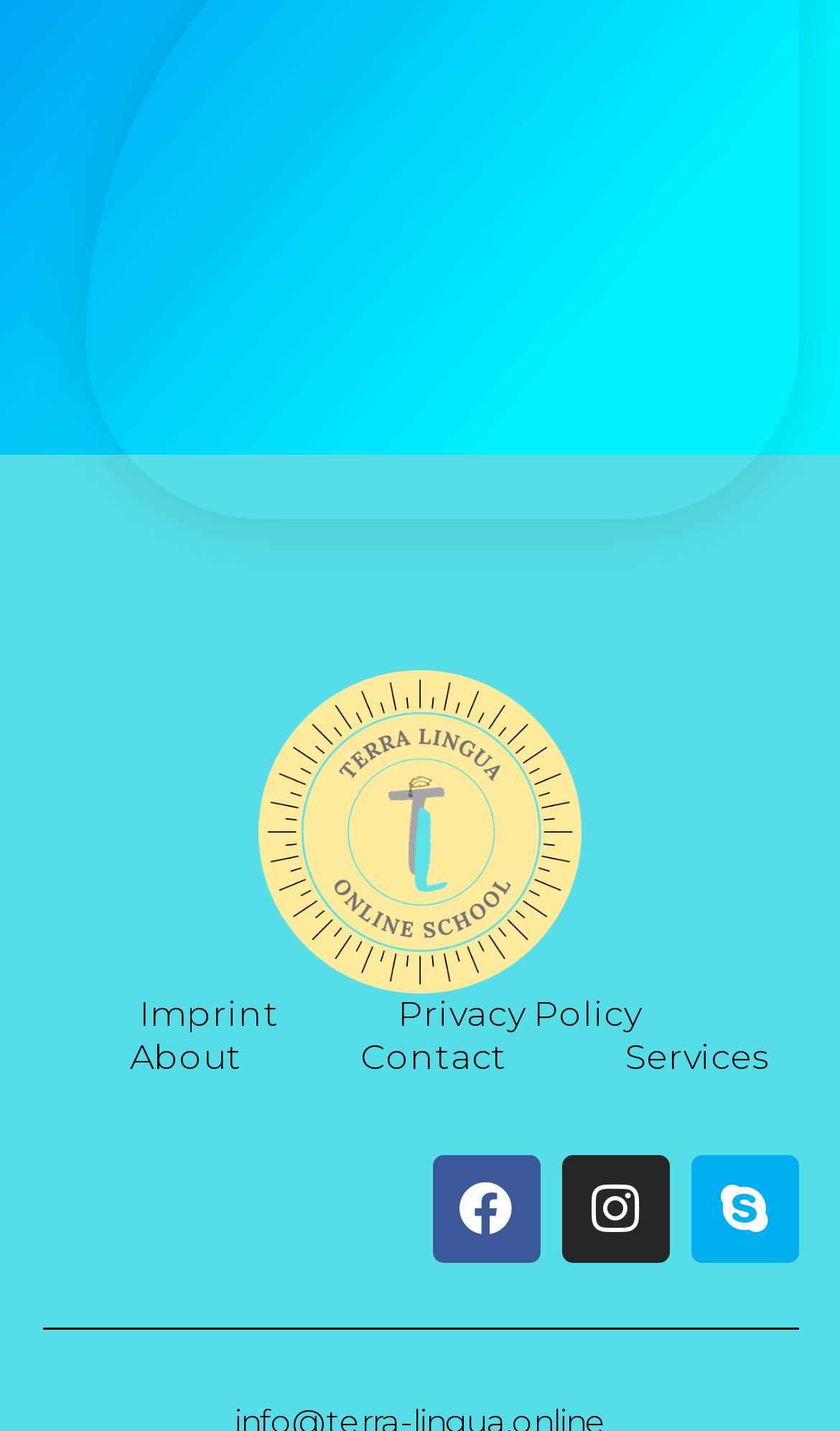Pinpoint the bounding box coordinates of the clickable element needed to complete the instruction: "view services". The coordinates should be provided as four float numbers between 0 and 1: [left, top, right, bottom].

[0.744, 0.724, 0.916, 0.754]